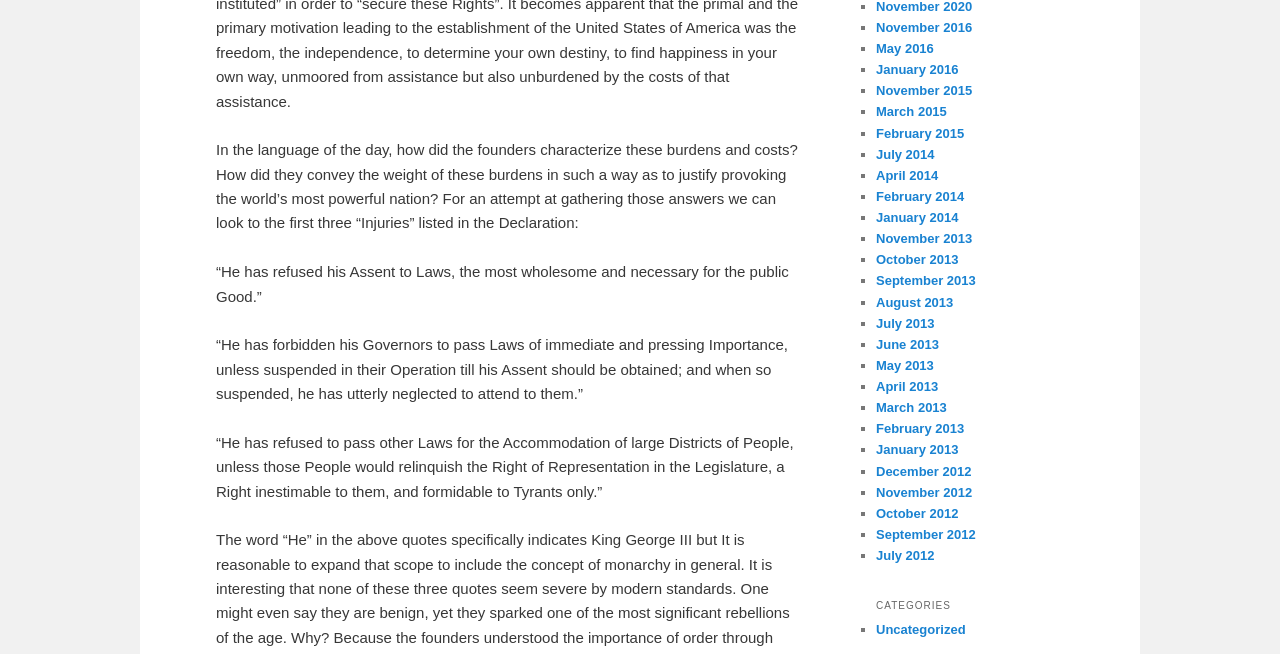How many links are there in the webpage?
Please look at the screenshot and answer in one word or a short phrase.

47